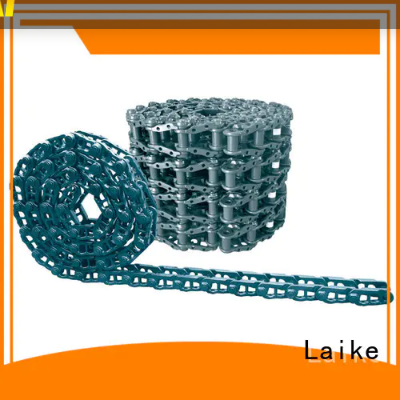How many configurations of the track chain are shown?
Answer the question using a single word or phrase, according to the image.

Two